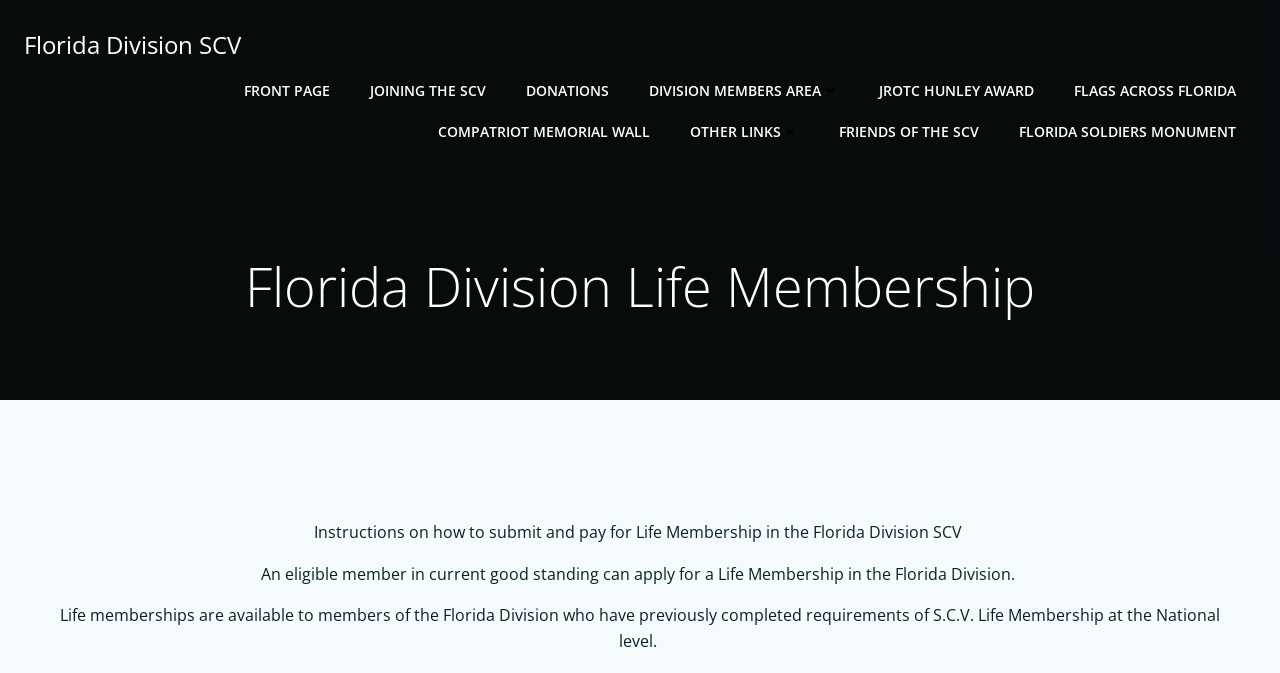Please find the bounding box coordinates of the element that must be clicked to perform the given instruction: "Search for something". The coordinates should be four float numbers from 0 to 1, i.e., [left, top, right, bottom].

None